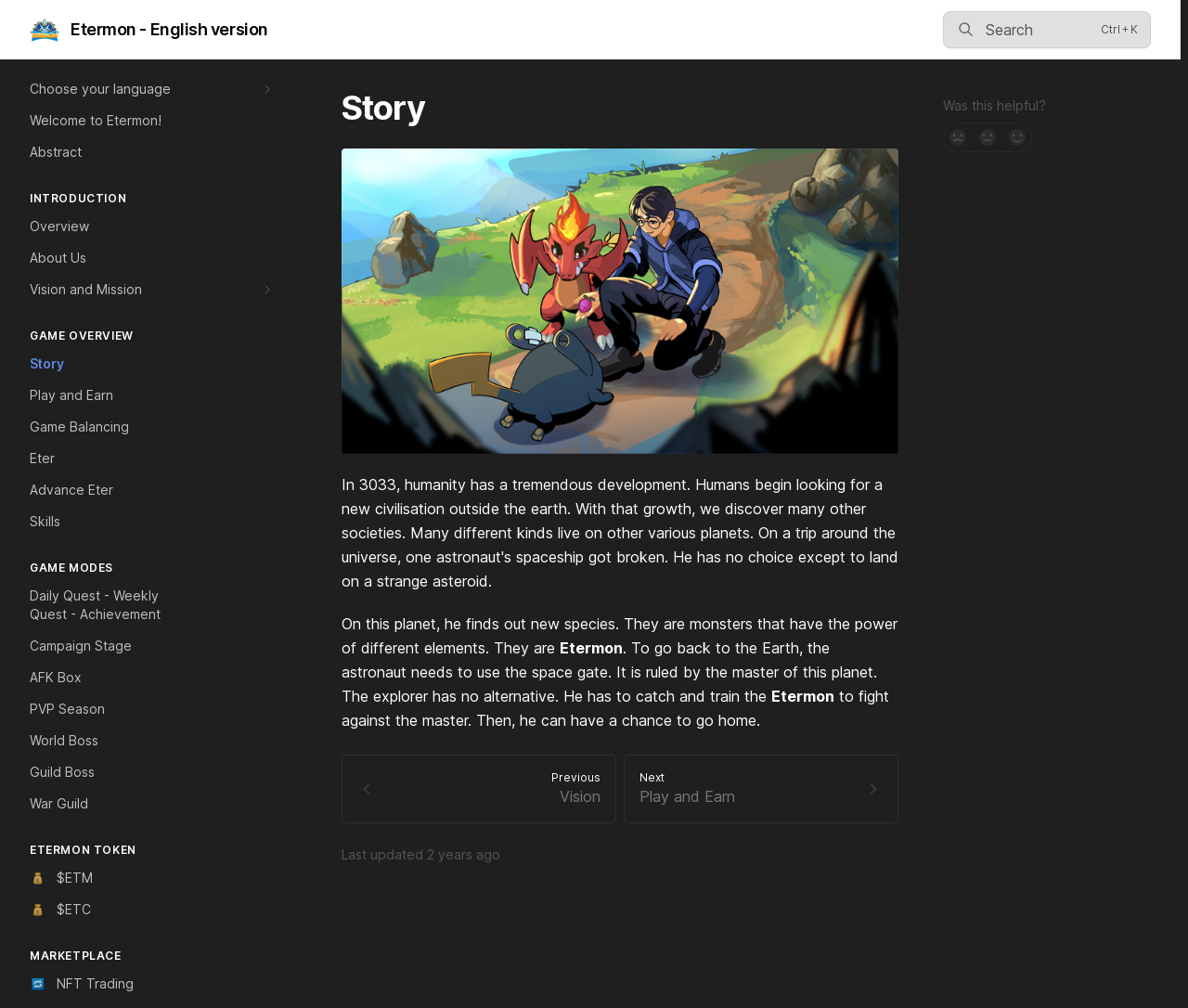Extract the bounding box coordinates of the UI element described by: "Welcome to Etermon!". The coordinates should include four float numbers ranging from 0 to 1, e.g., [left, top, right, bottom].

[0.009, 0.105, 0.238, 0.134]